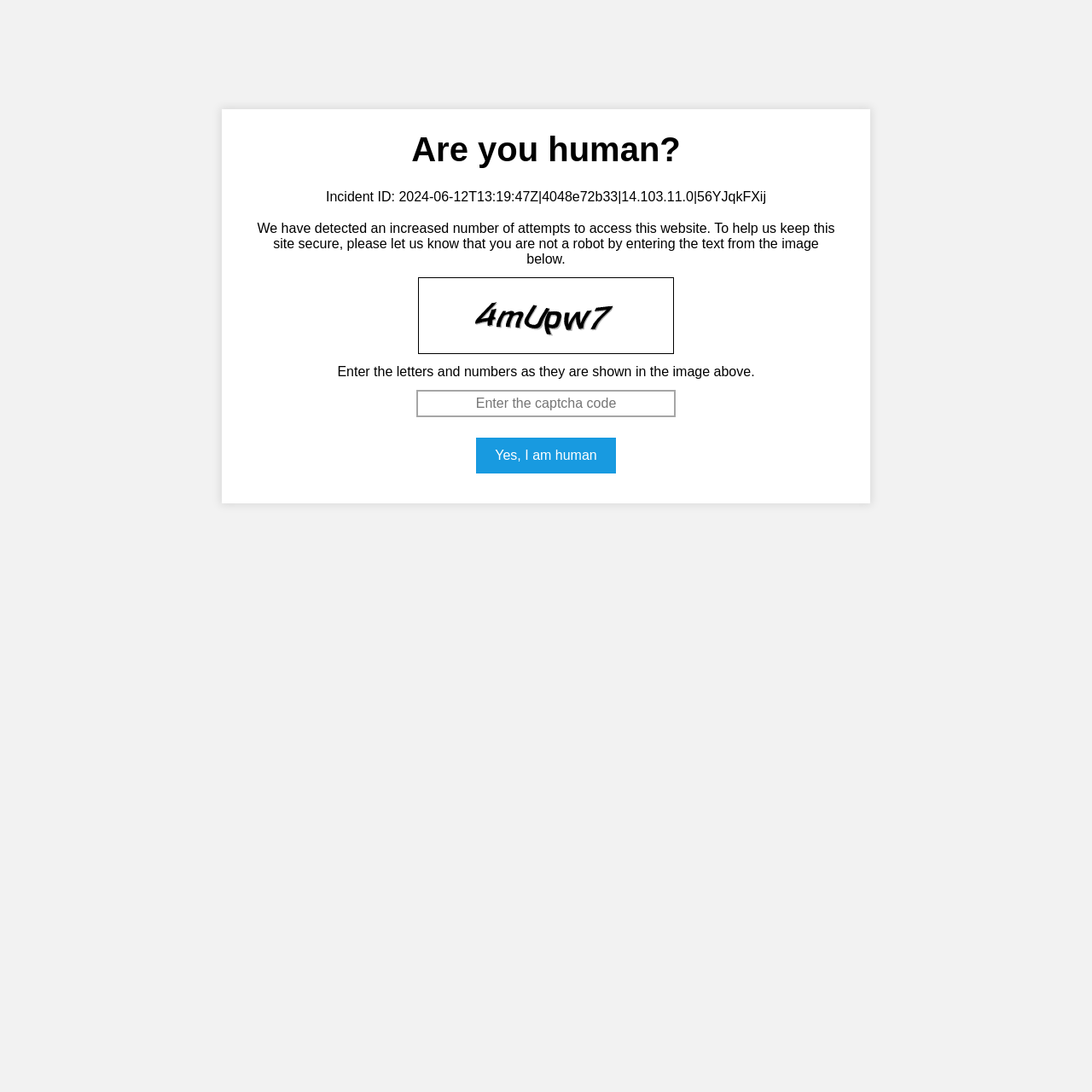What is shown in the image?
Kindly offer a comprehensive and detailed response to the question.

The image on the webpage is a captcha image, which is a type of challenge-response test designed to determine whether the user is a human or a computer. The image contains a sequence of letters and numbers that the user needs to enter in the textbox to verify their humanity.